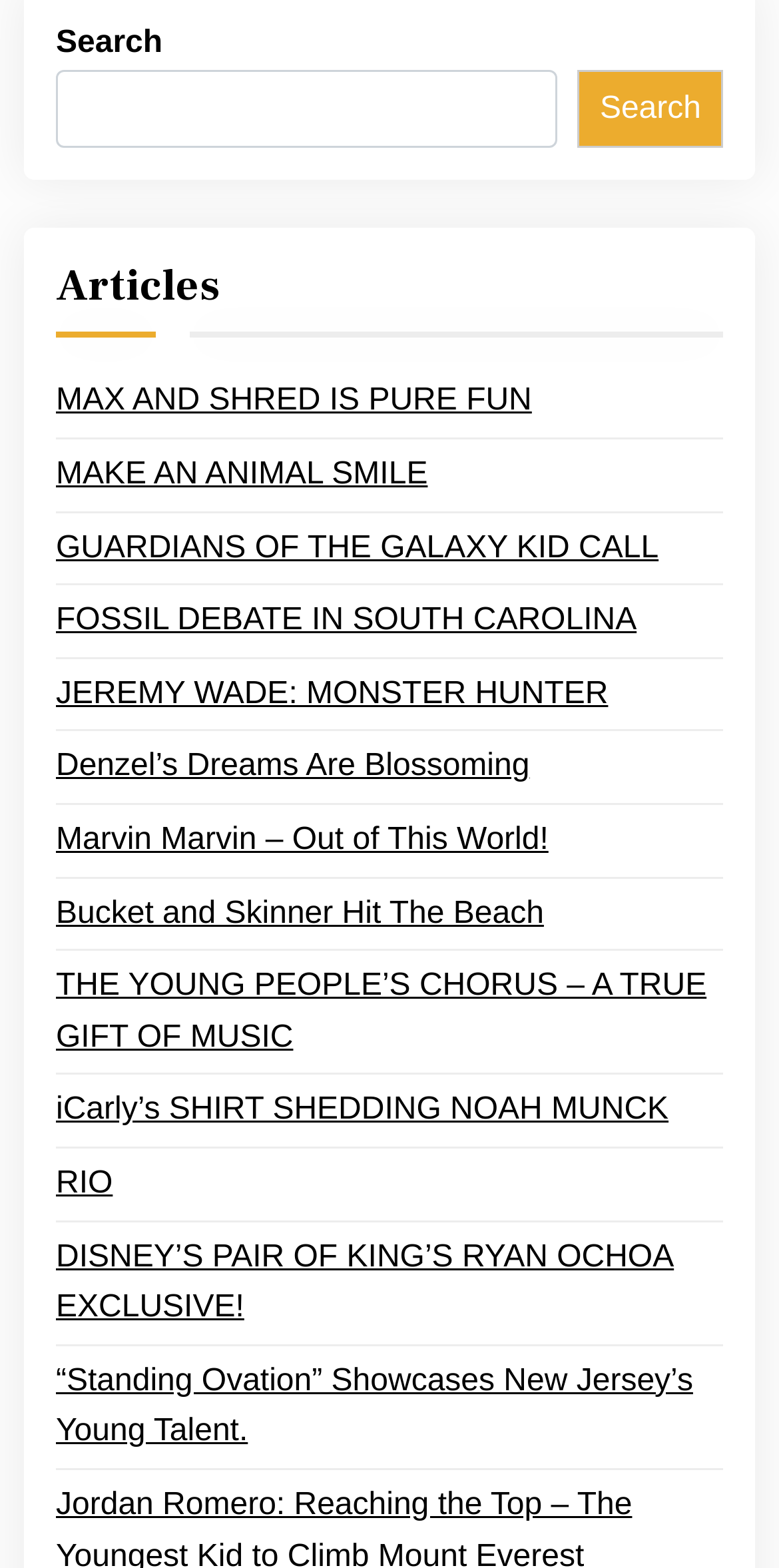Identify the bounding box coordinates of the specific part of the webpage to click to complete this instruction: "click on 'RIO'".

[0.072, 0.739, 0.145, 0.771]